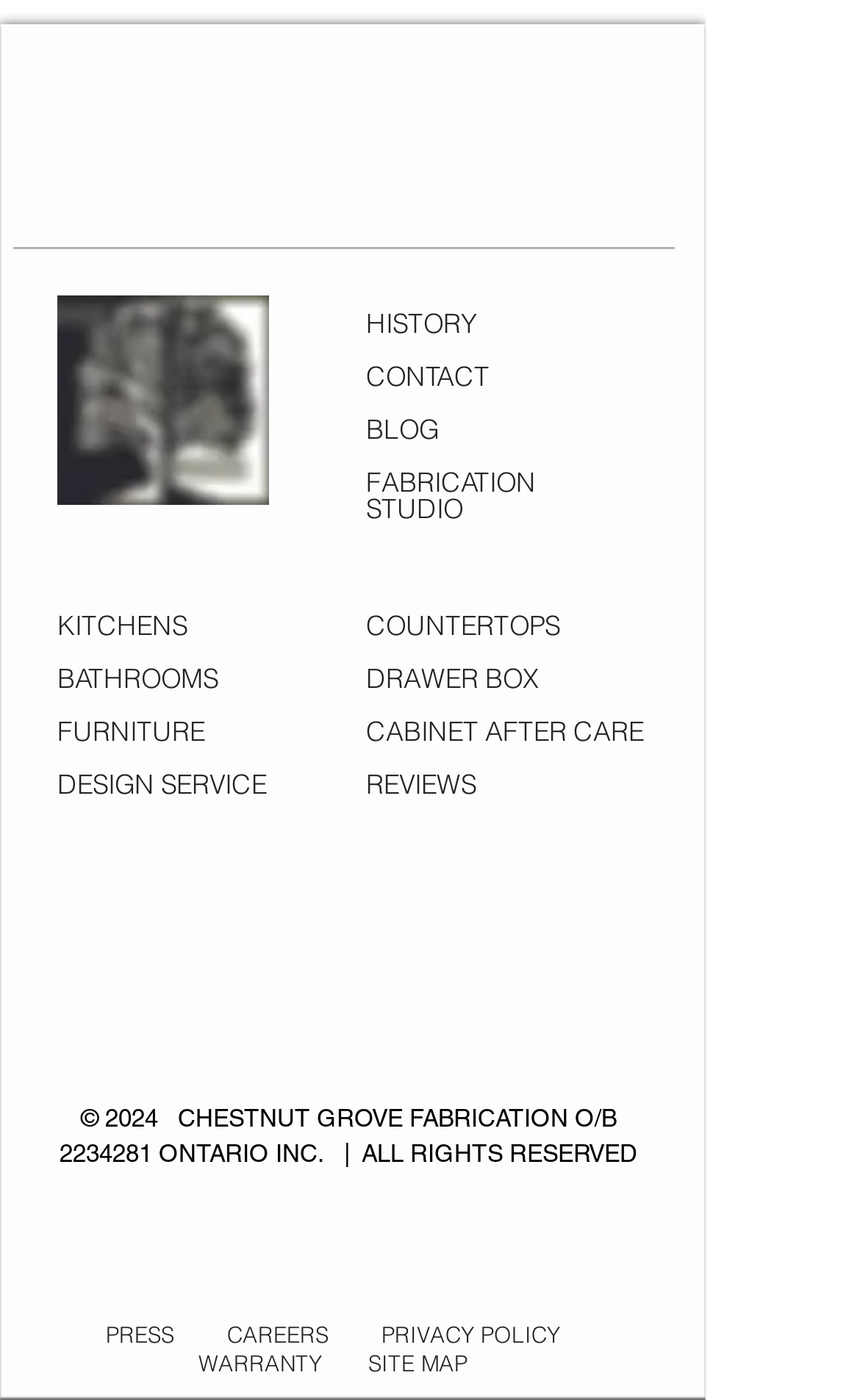Can you give a comprehensive explanation to the question given the content of the image?
What is the last link in the main navigation menu?

I examined the link elements within the contentinfo element and found the last link element with the text 'REVIEWS'.